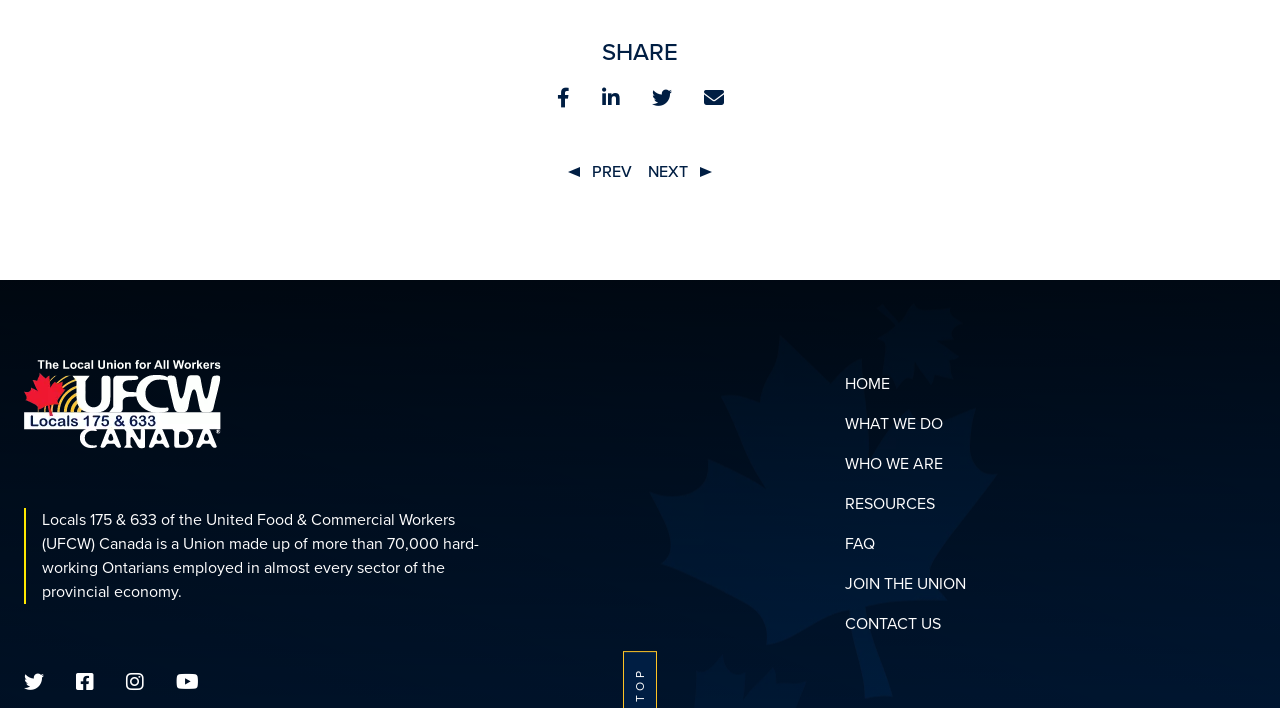Please predict the bounding box coordinates of the element's region where a click is necessary to complete the following instruction: "Learn more about WHAT WE DO". The coordinates should be represented by four float numbers between 0 and 1, i.e., [left, top, right, bottom].

[0.66, 0.582, 0.737, 0.615]